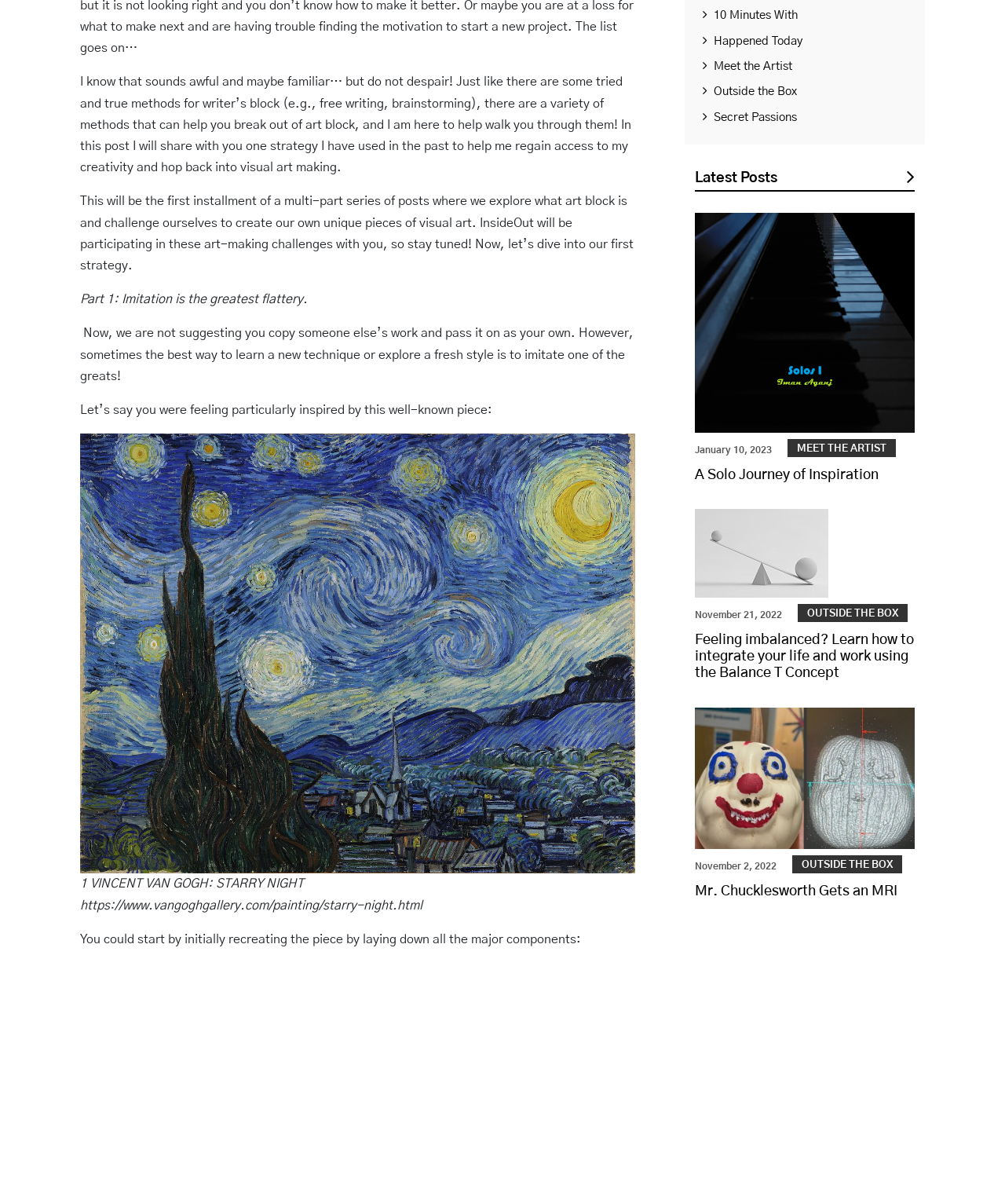Using the format (top-left x, top-left y, bottom-right x, bottom-right y), and given the element description, identify the bounding box coordinates within the screenshot: Latest Posts

[0.692, 0.142, 0.774, 0.154]